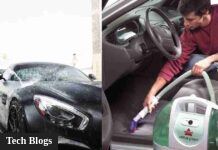Examine the screenshot and answer the question in as much detail as possible: What is the person using to clean the interior?

On the right side of the image, a person is shown using a vacuum cleaner to clean the interior of a car, demonstrating the importance of keeping the inside of the vehicle tidy and comfortable.